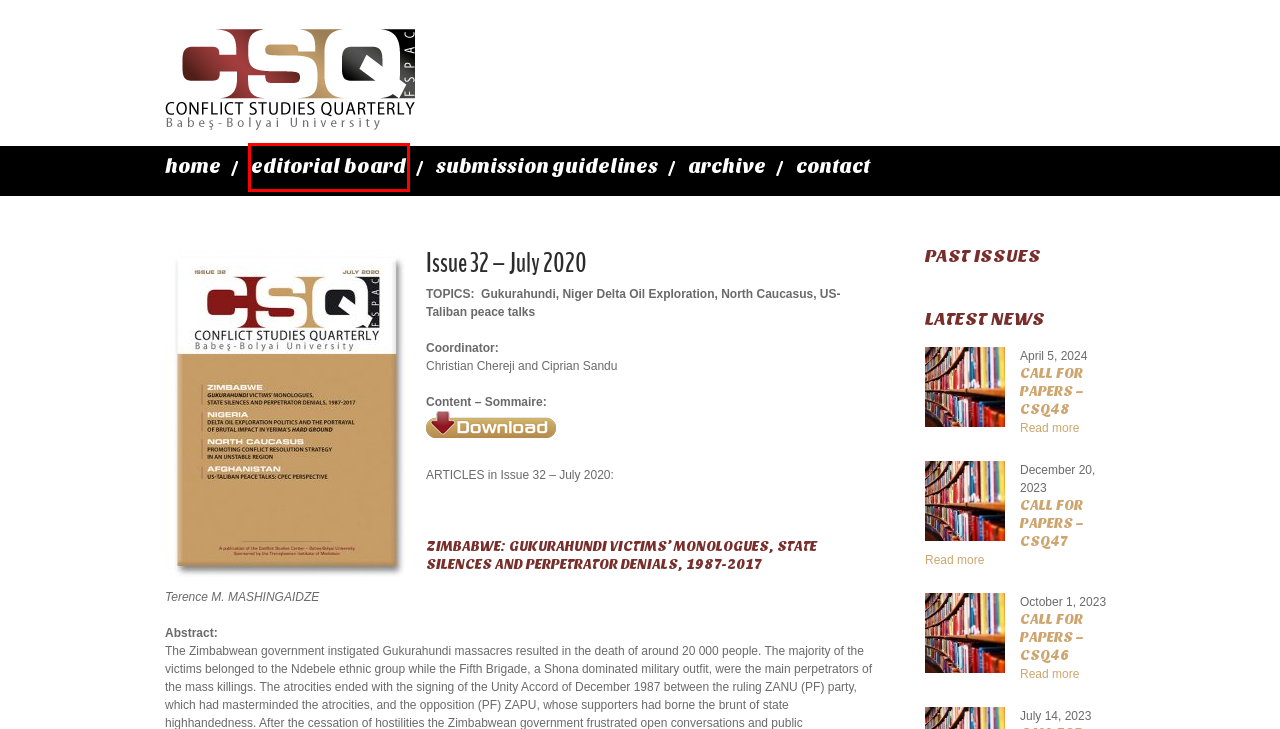Observe the provided screenshot of a webpage with a red bounding box around a specific UI element. Choose the webpage description that best fits the new webpage after you click on the highlighted element. These are your options:
A. Call for papers – CSQ46
B. Call for papers – CSQ48
C. Contact  |  Conflict Studies Quarterly
D. Issue 47 – April 2024
E. Conflict Studies Quarterly |
F. Editorial Board  |  Conflict Studies Quarterly
G. Call for papers – CSQ47
H. Call for papers – CSQ45

F